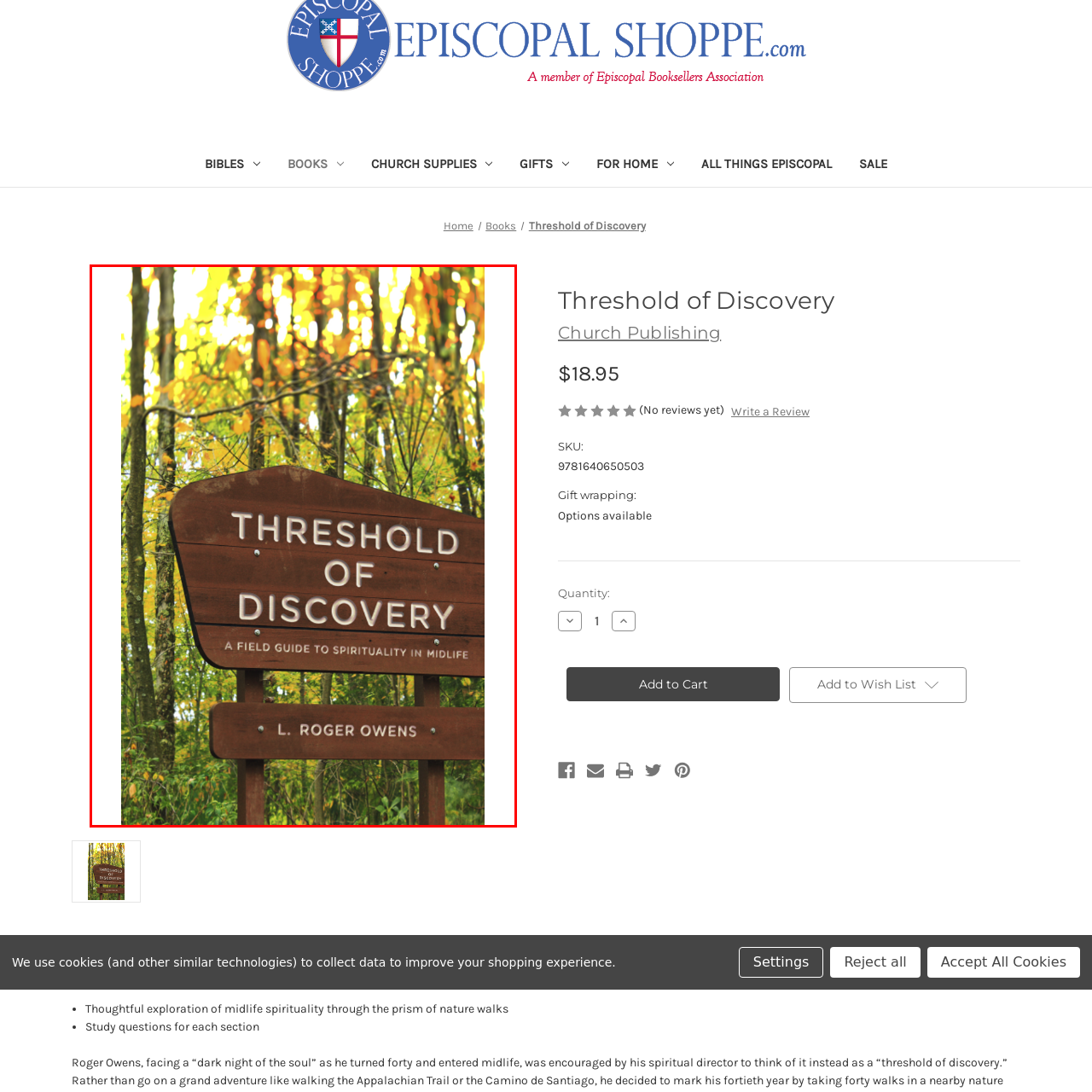Examine the portion within the green circle, What is the subtitle of the field guide? 
Reply succinctly with a single word or phrase.

A Field Guide to Spirituality in Midlife